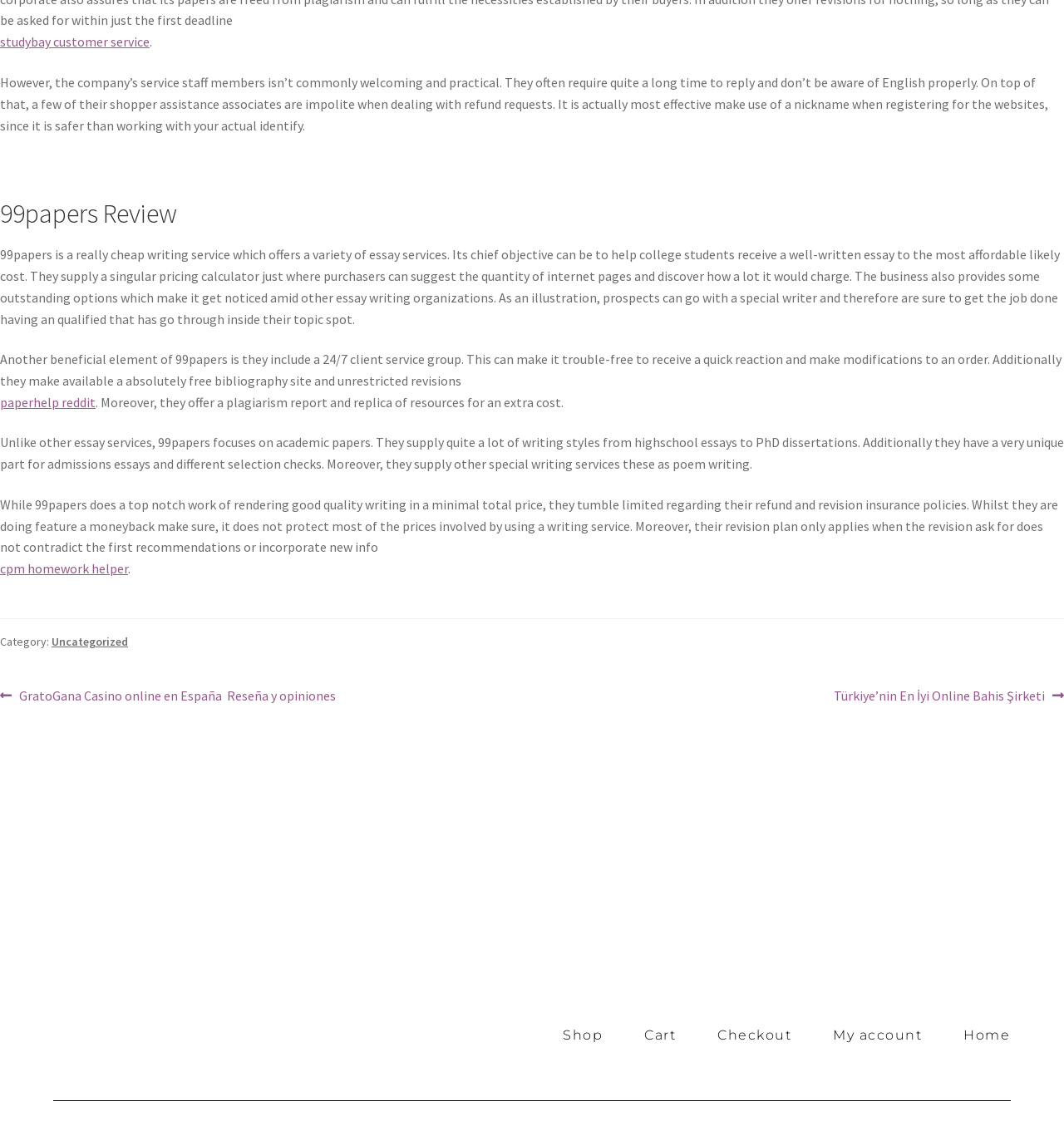Identify the bounding box coordinates of the HTML element based on this description: "studybay customer service".

[0.0, 0.03, 0.141, 0.044]